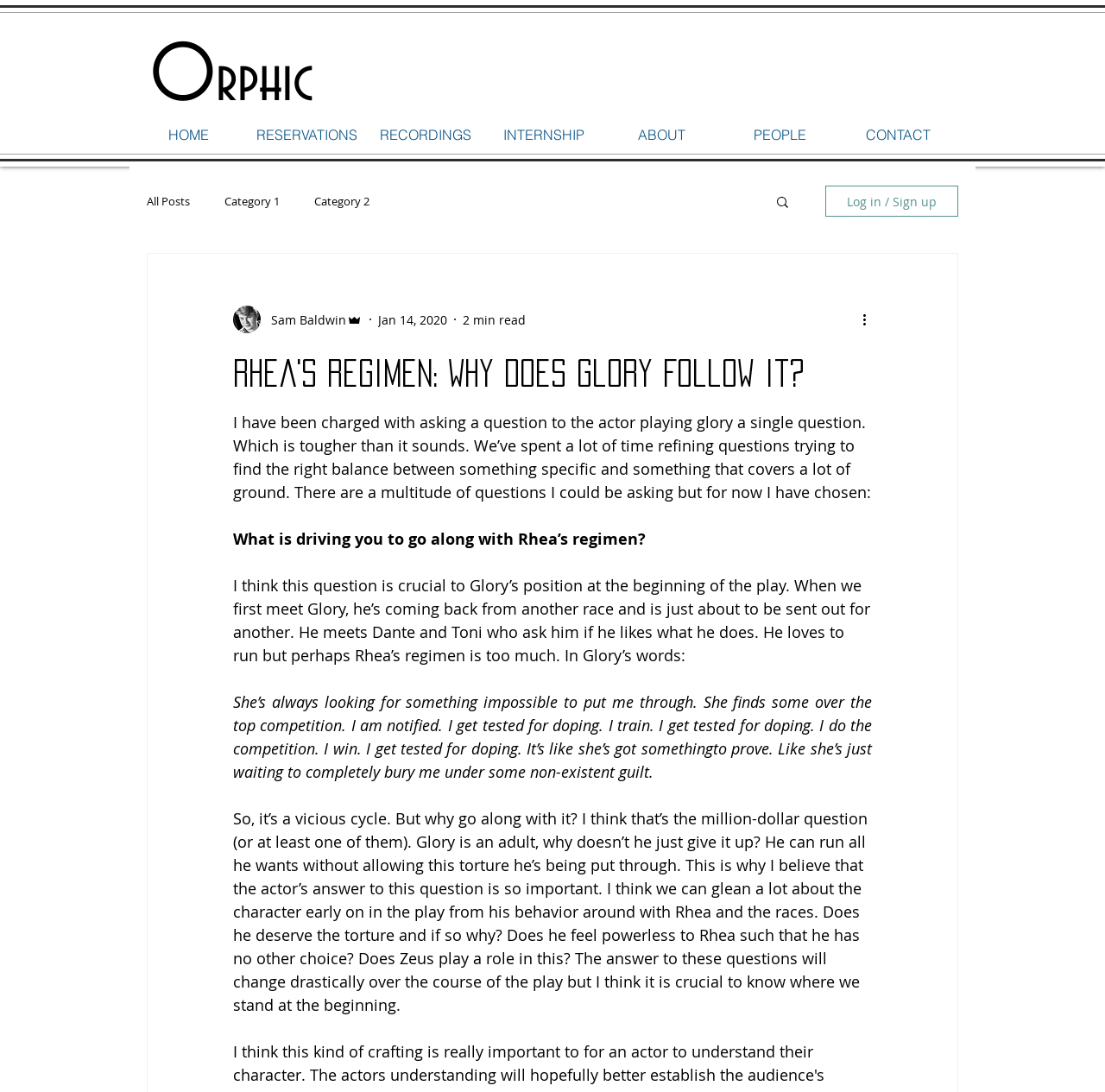Identify the bounding box coordinates of the element to click to follow this instruction: 'Go to 'RESERVATIONS' page'. Ensure the coordinates are four float values between 0 and 1, provided as [left, top, right, bottom].

[0.224, 0.111, 0.331, 0.135]